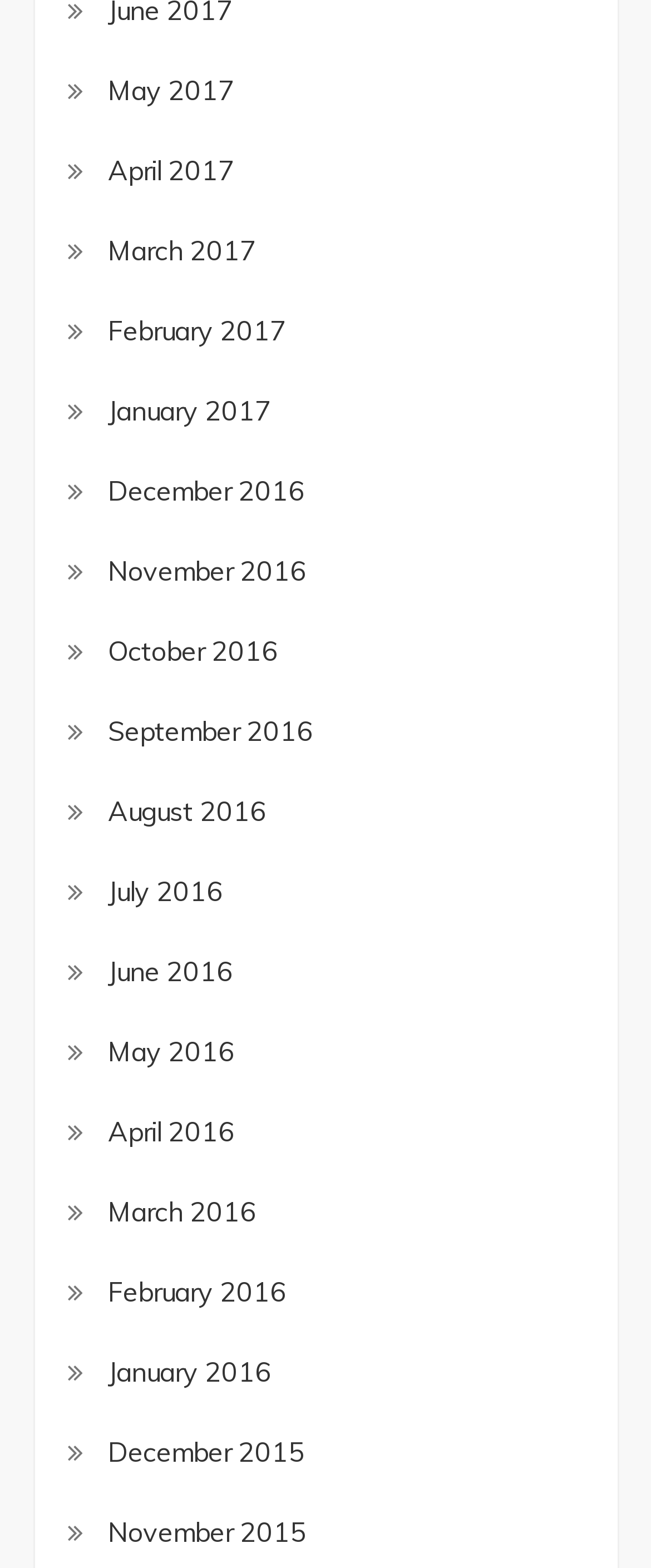Can you provide the bounding box coordinates for the element that should be clicked to implement the instruction: "view April 2016"?

[0.165, 0.706, 0.36, 0.736]